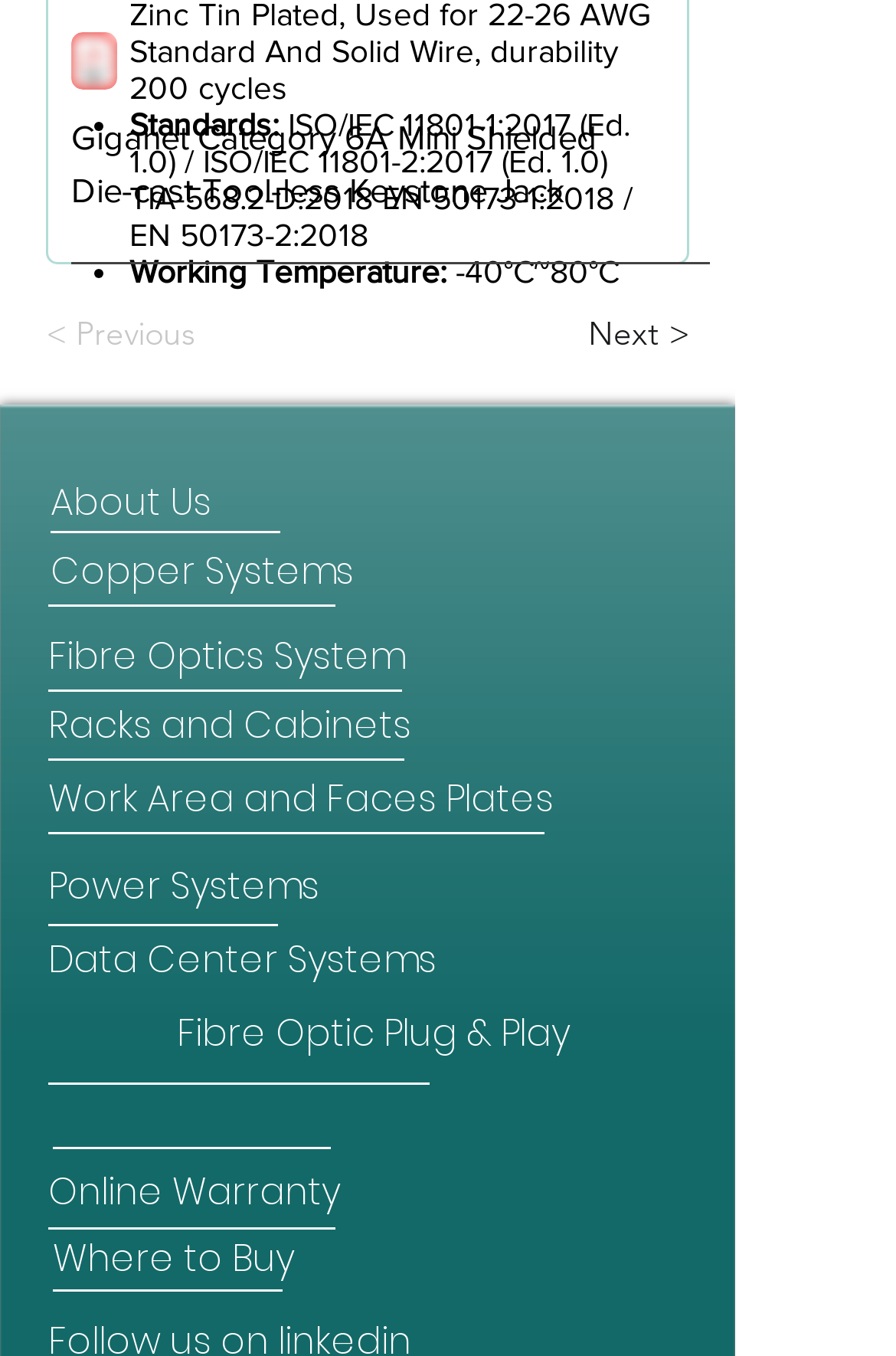What is the standard of the product?
Based on the screenshot, provide a one-word or short-phrase response.

ISO/IEC 11801-1:2017 (Ed. 1.0) / ISO/IEC 11801-2:2017 (Ed. 1.0) TIA-568.2-D:2018 EN 50173-1:2018 / EN 50173-2:2018